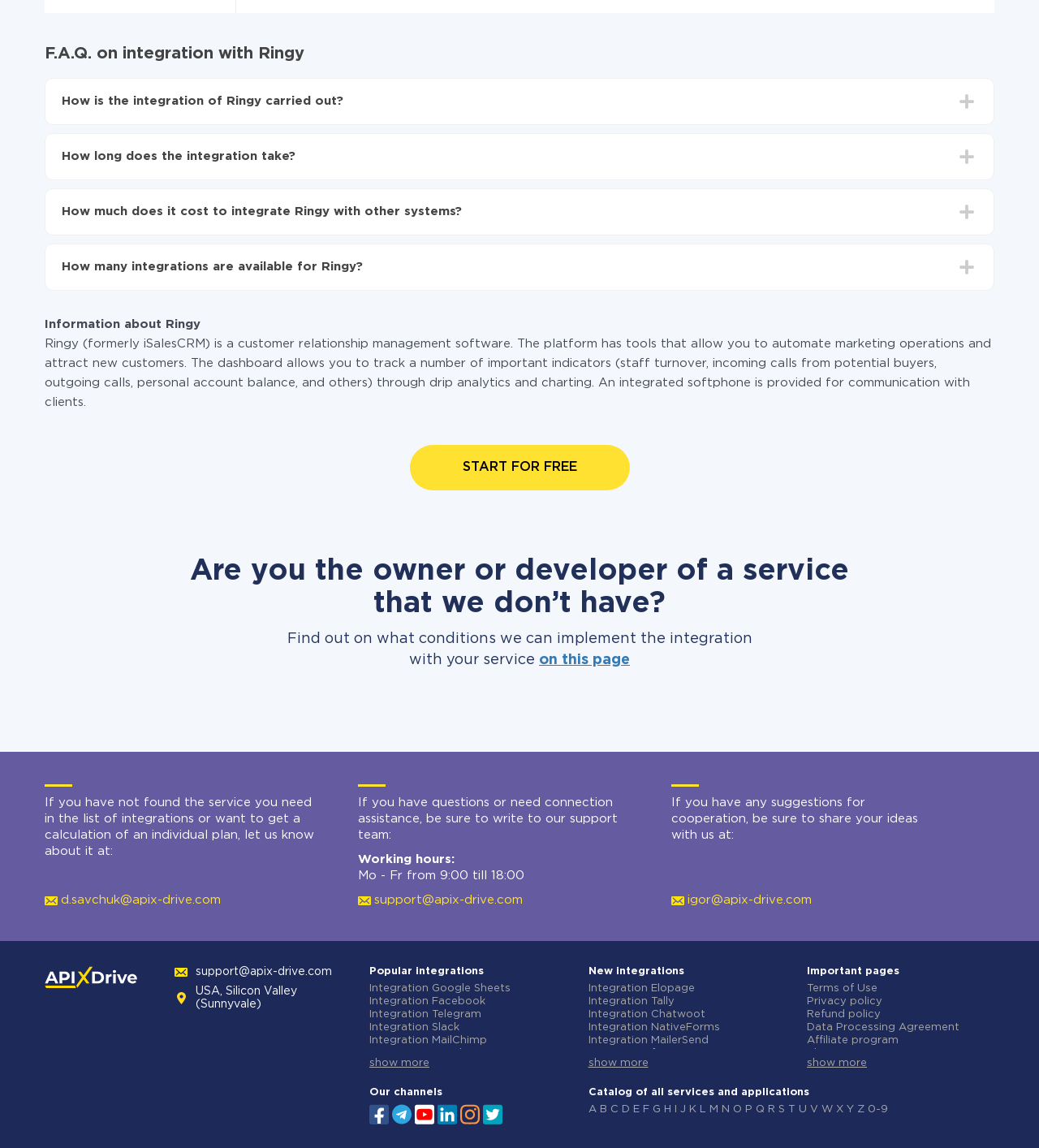Provide a short answer using a single word or phrase for the following question: 
What is the purpose of the 'START FOR FREE' button?

to start using the connector